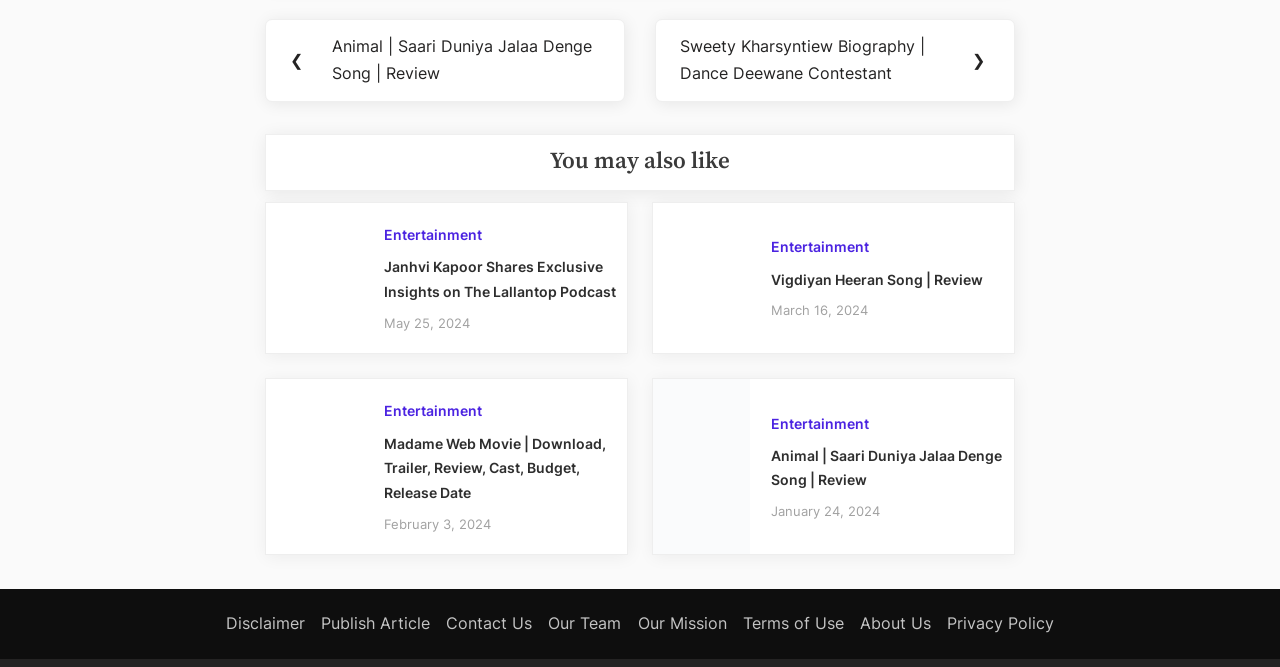What is the category of the post about Janhvi Kapoor?
Provide a short answer using one word or a brief phrase based on the image.

Entertainment